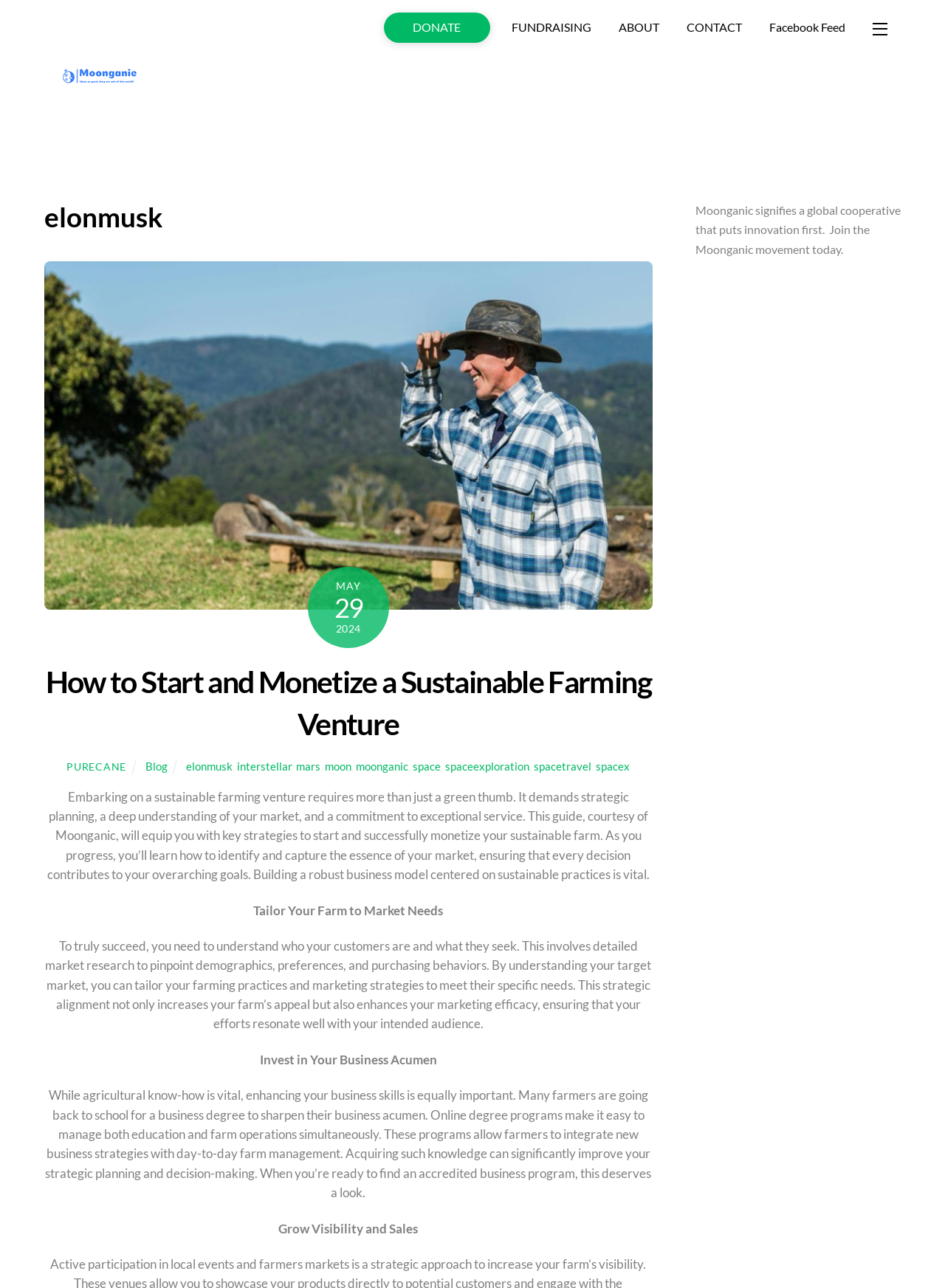For the element described, predict the bounding box coordinates as (top-left x, top-left y, bottom-right x, bottom-right y). All values should be between 0 and 1. Element description: Facebook Feed

[0.814, 0.011, 0.895, 0.033]